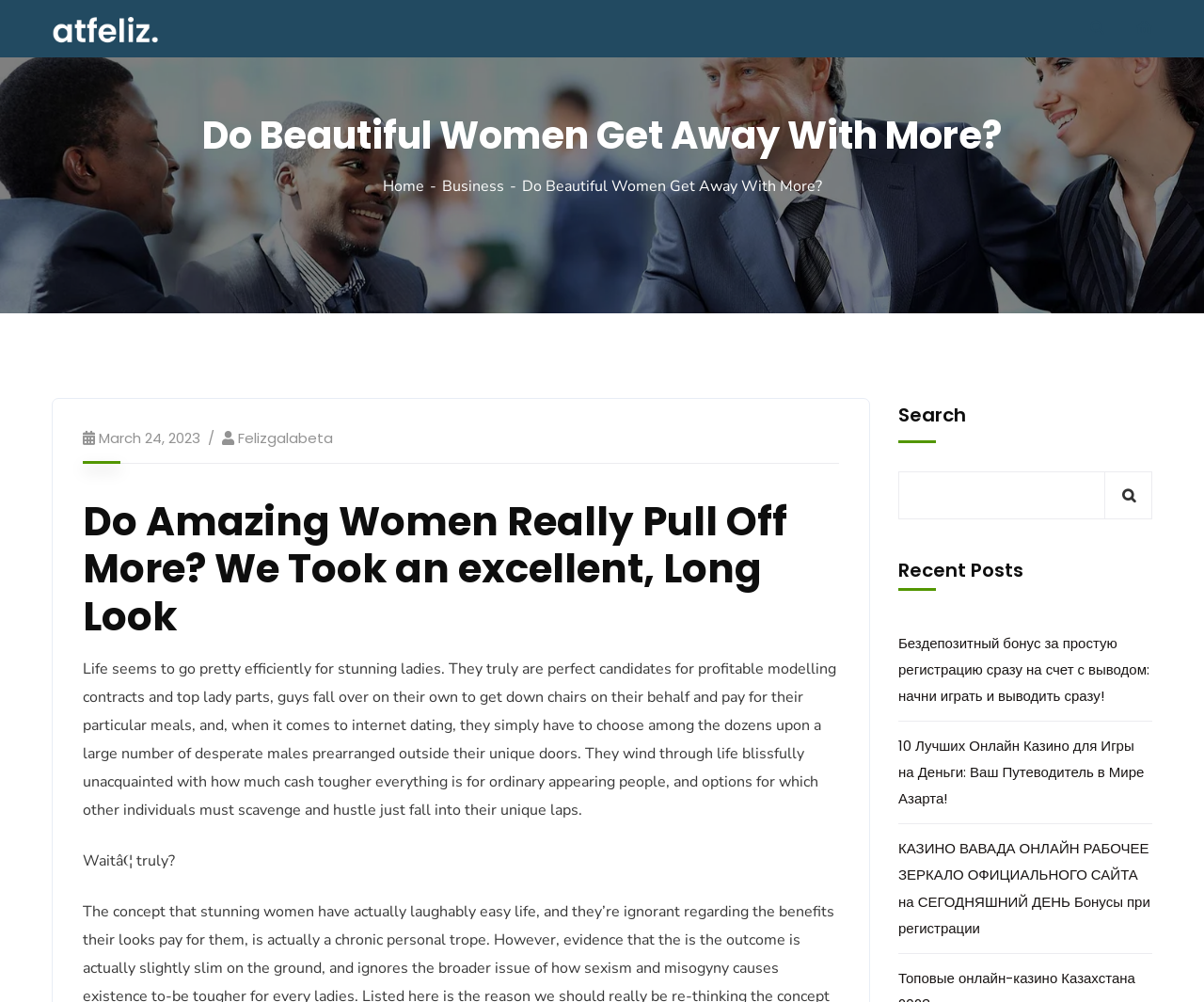What is the purpose of the search bar?
Using the screenshot, give a one-word or short phrase answer.

To search the website